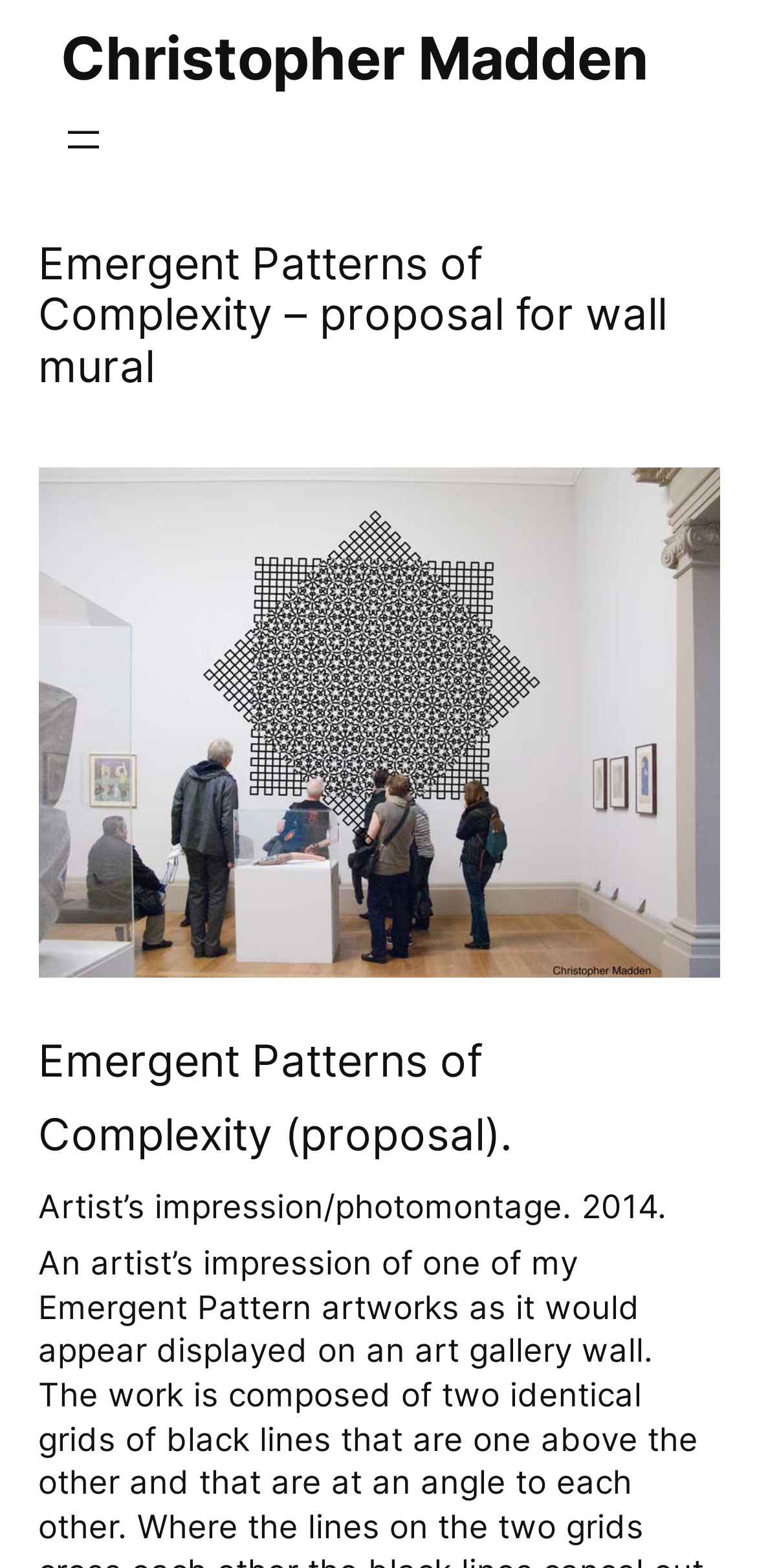Use a single word or phrase to answer the question: 
What is the type of artwork?

contemporary optical effect art